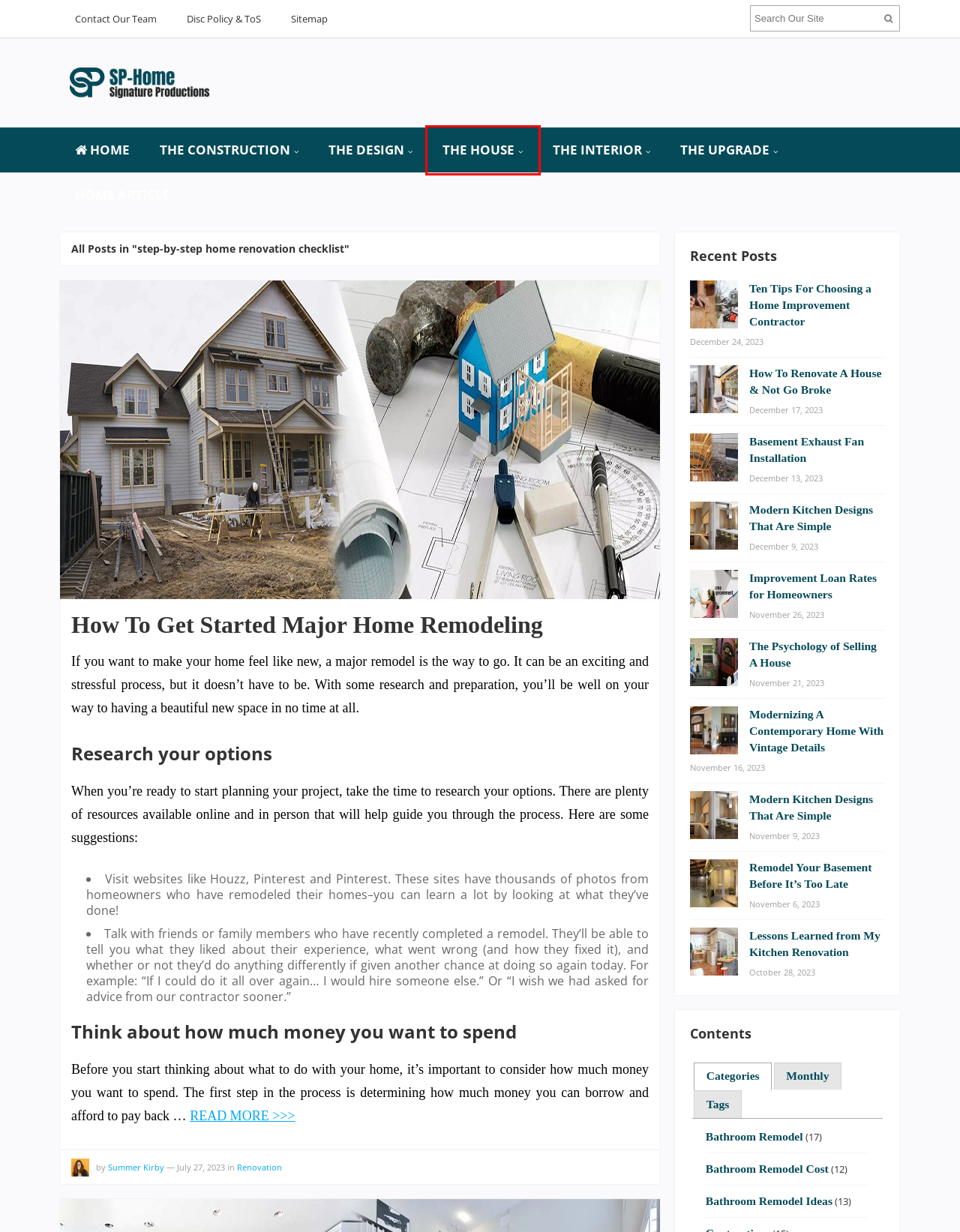A screenshot of a webpage is given, featuring a red bounding box around a UI element. Please choose the webpage description that best aligns with the new webpage after clicking the element in the bounding box. These are the descriptions:
A. Remodel Your Basement Before It’s Too Late | Signature-Productions
B. The House | Signature-Productions
C. Home Article | Signature-Productions
D. Modernizing A Contemporary Home With Vintage Details | Signature-Productions
E. The Psychology of Selling A House | Signature-Productions
F. Ten Tips For Choosing a Home Improvement Contractor | Signature-Productions
G. Bathroom Remodel Ideas | Signature-Productions
H. Renovation | Signature-Productions

B